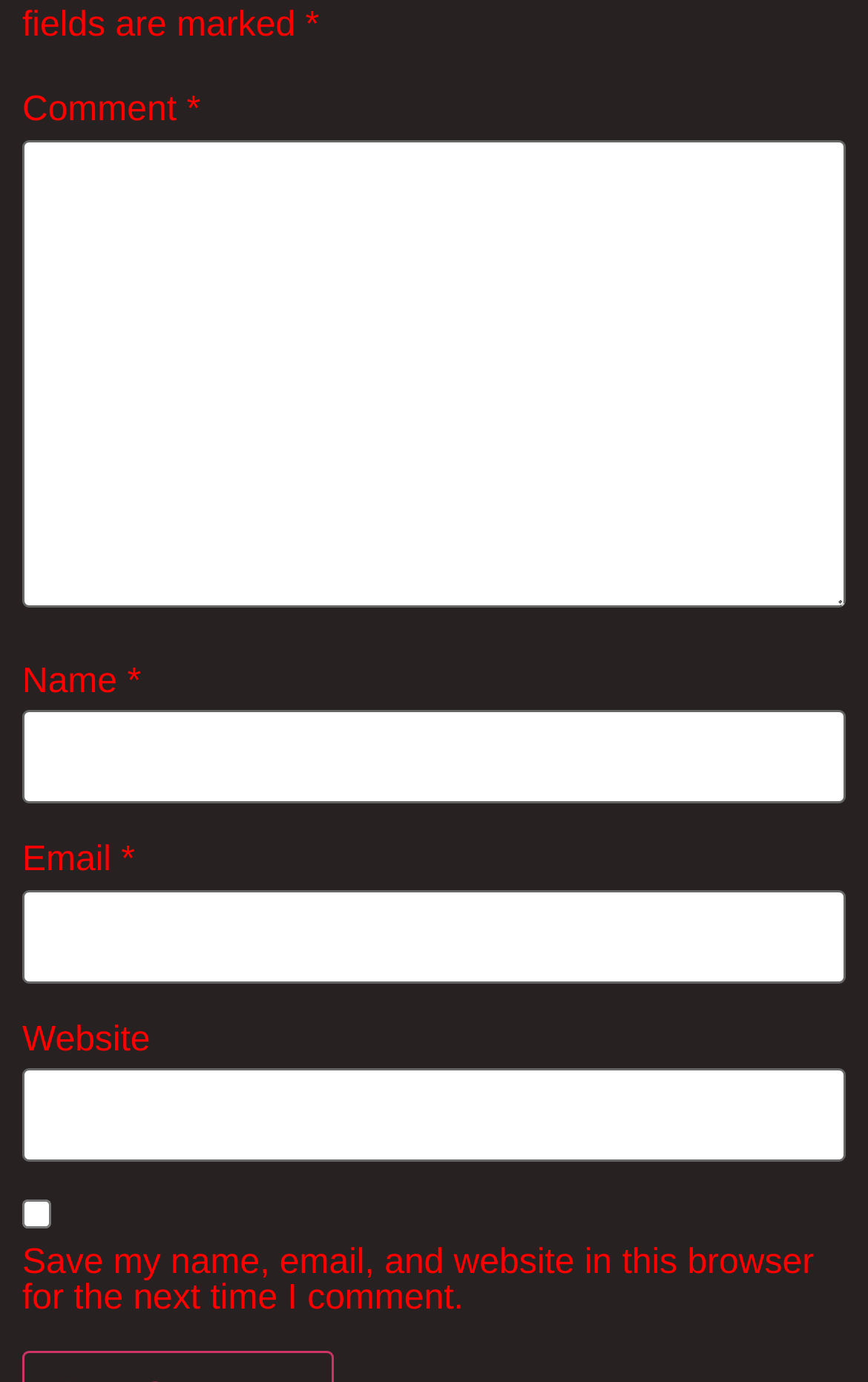Provide a brief response in the form of a single word or phrase:
What is the purpose of the checkbox?

Save comment info